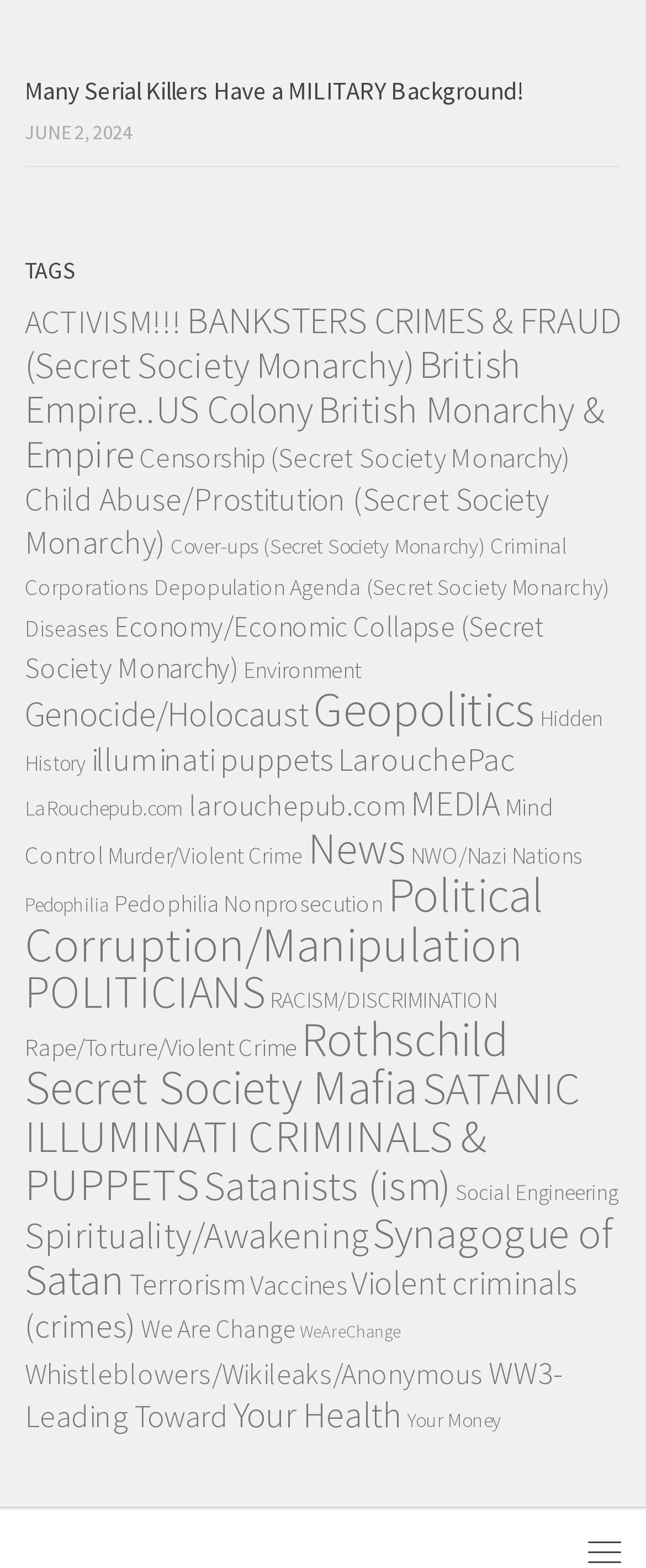Please specify the bounding box coordinates of the clickable region necessary for completing the following instruction: "Explore 'Geopolitics' topics". The coordinates must consist of four float numbers between 0 and 1, i.e., [left, top, right, bottom].

[0.485, 0.432, 0.828, 0.471]